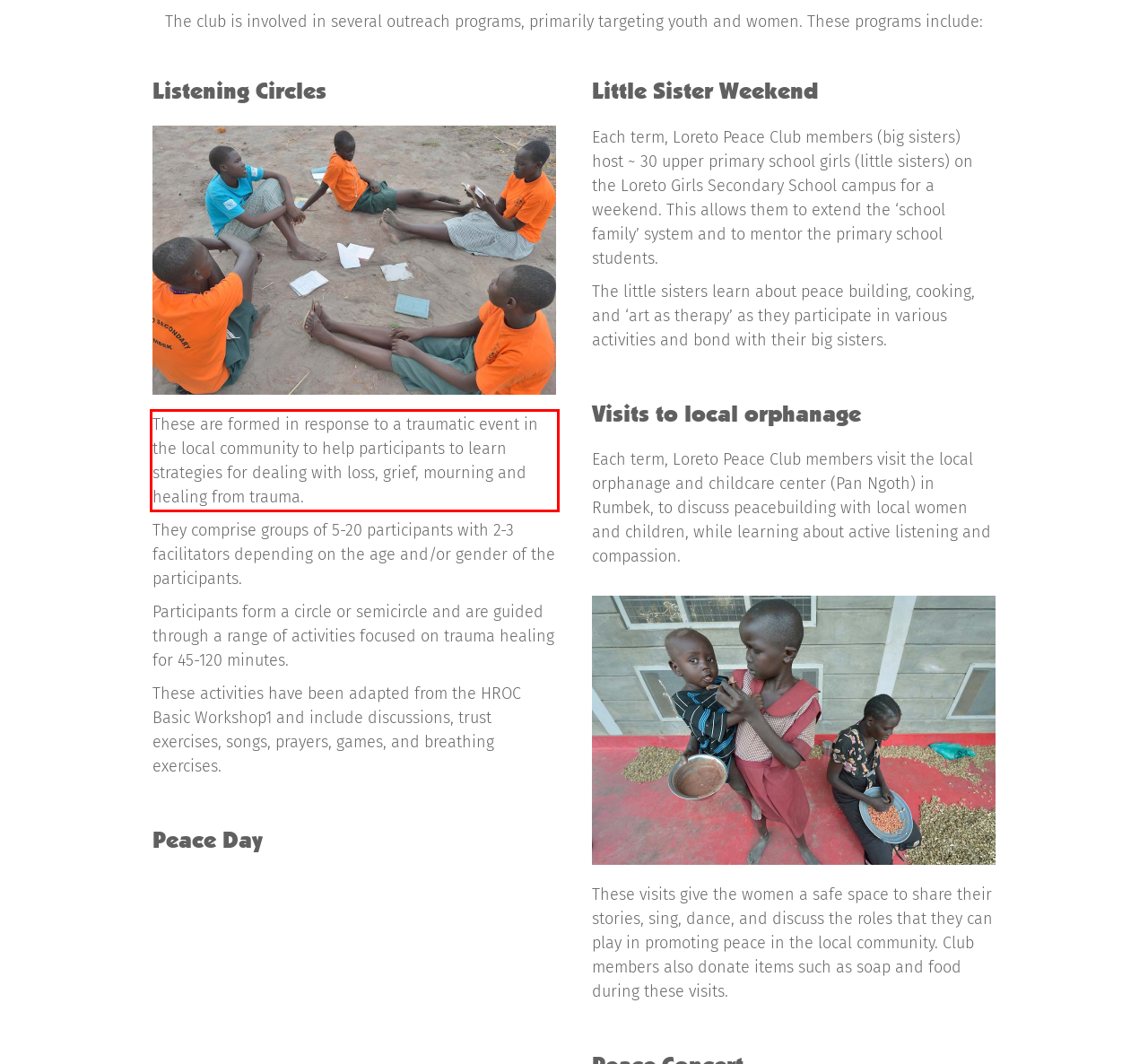Given a screenshot of a webpage, identify the red bounding box and perform OCR to recognize the text within that box.

These are formed in response to a traumatic event in the local community to help participants to learn strategies for dealing with loss, grief, mourning and healing from trauma.